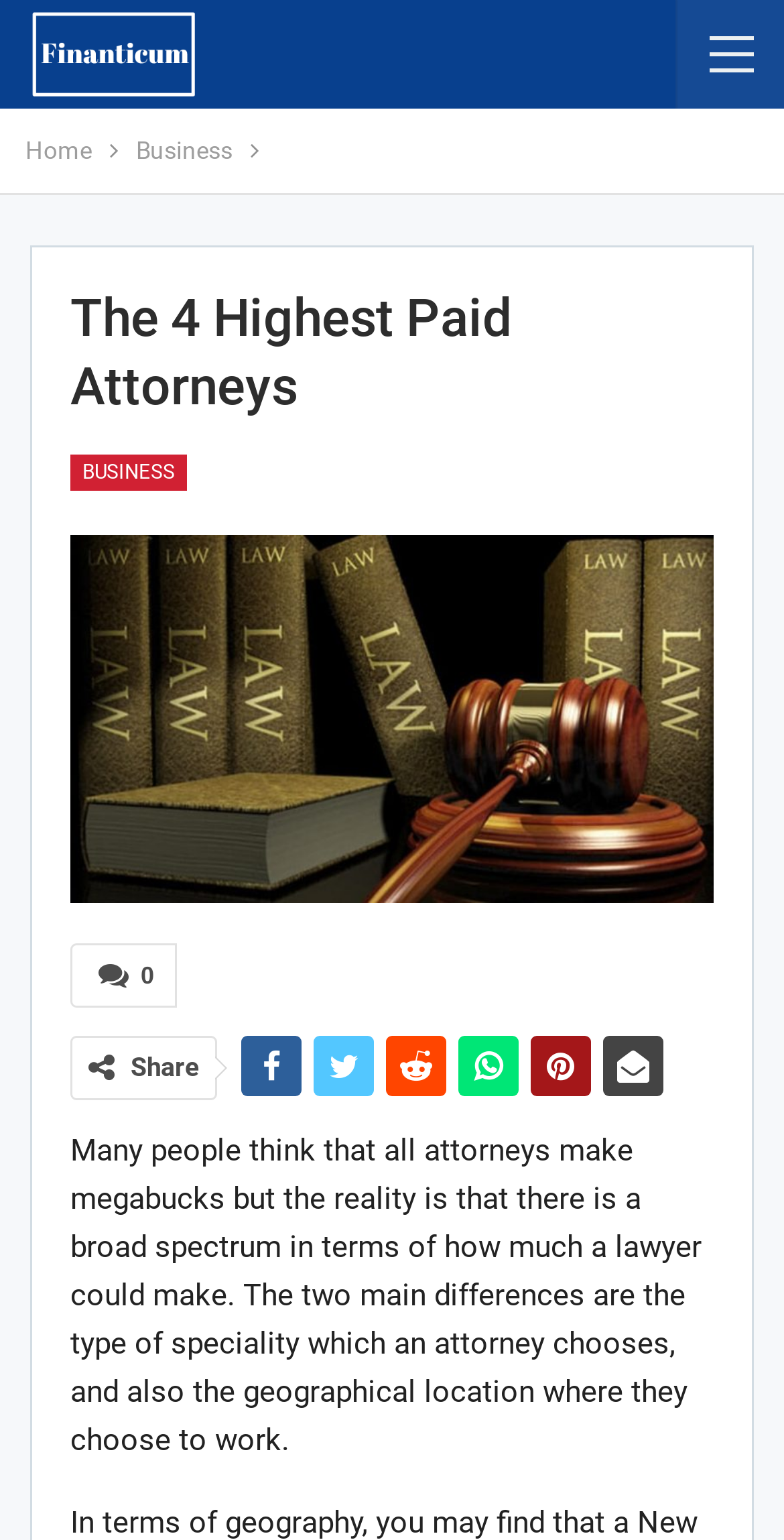Please give a succinct answer using a single word or phrase:
How many headings are there in the webpage?

1